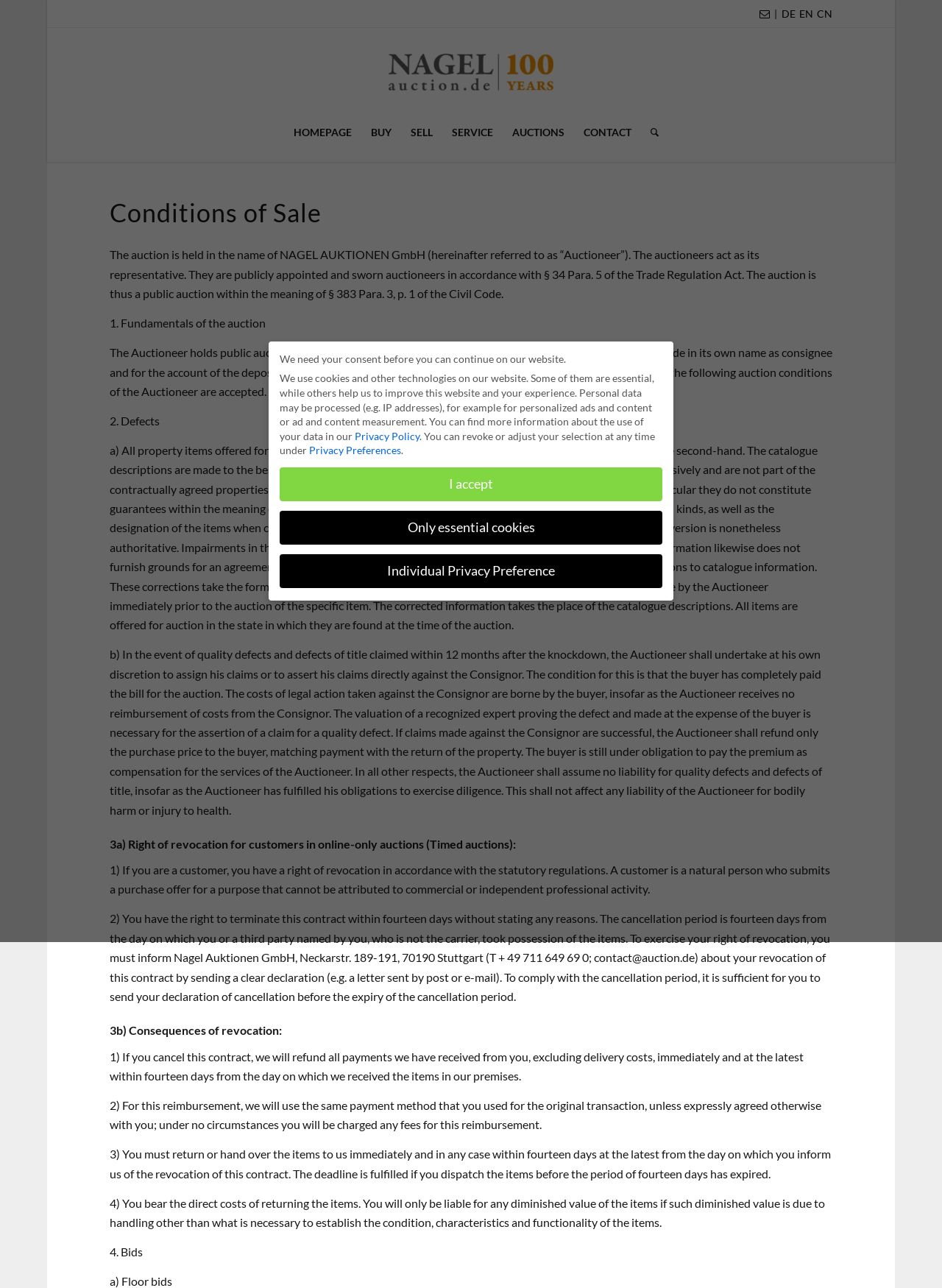Given the description of a UI element: "Only accept essential cookies", identify the bounding box coordinates of the matching element in the webpage screenshot.

[0.438, 0.563, 0.612, 0.586]